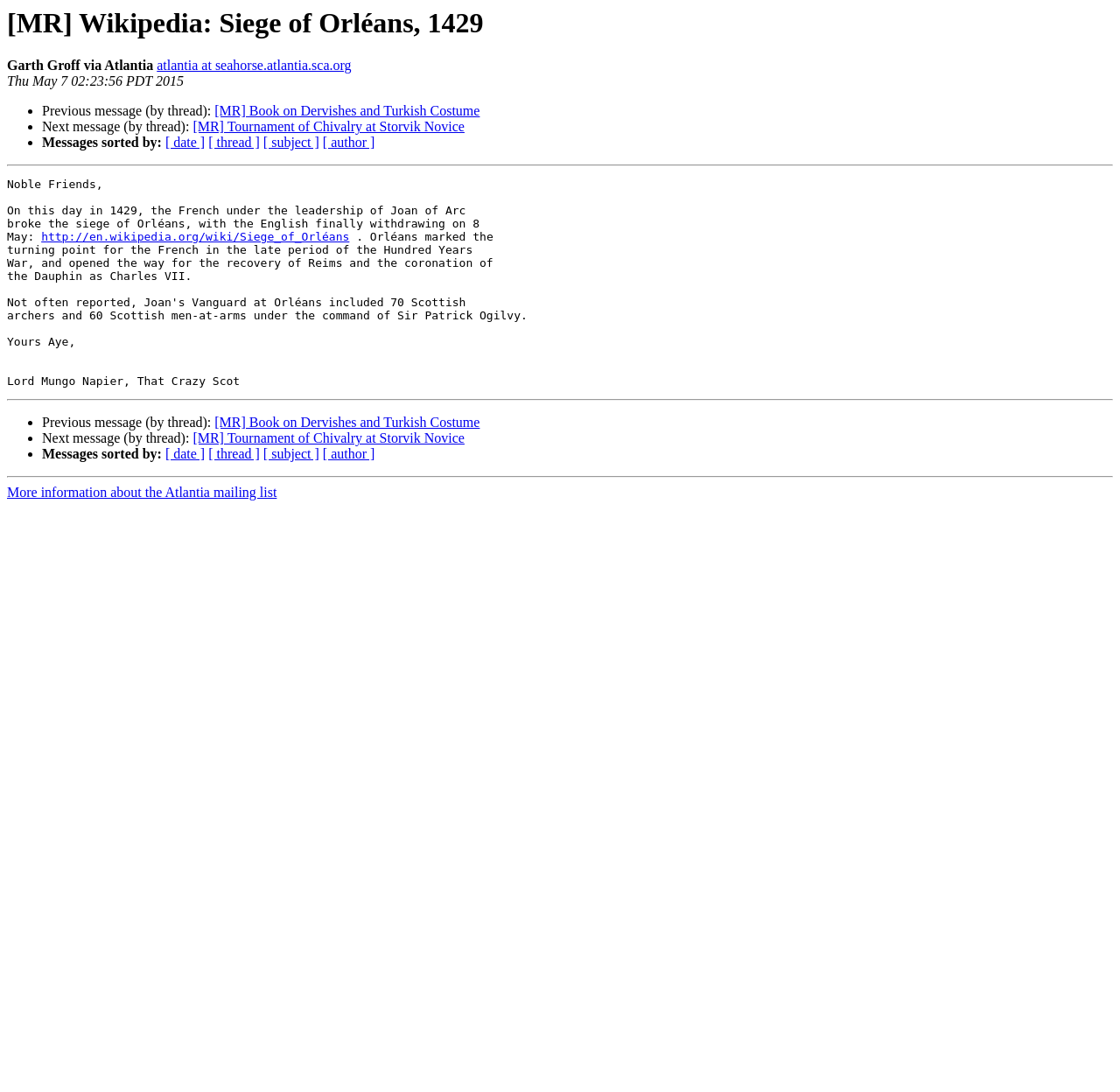Analyze and describe the webpage in a detailed narrative.

This webpage appears to be an archived email thread from the Atlantia mailing list, specifically discussing the Siege of Orléans in 1429. At the top, there is a heading with the title "[MR] Wikipedia: Siege of Orléans, 1429" followed by a static text "Garth Groff via Atlantia" and a link to "atlantia at seahorse.atlantia.sca.org". Below this, there is a timestamp "Thu May 7 02:23:56 PDT 2015".

The main content of the page is divided into three sections, separated by horizontal separators. The first section contains a list of links to previous and next messages in the thread, as well as options to sort messages by date, thread, subject, or author.

The second section contains the main message, which is a historical note about the Siege of Orléans in 1429, led by Joan of Arc. The text is accompanied by a link to the Wikipedia page about the siege.

The third section is a repetition of the first section, with the same list of links to previous and next messages, as well as sorting options.

At the bottom of the page, there is a link to "More information about the Atlantia mailing list".